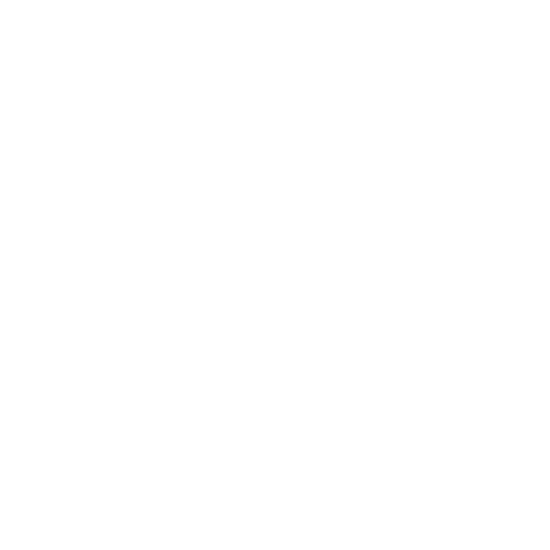Refer to the screenshot and answer the following question in detail:
What is the primary use of the pouch?

The caption describes the pouch as designed for outdoor gear and smaller cameras, implying that its primary function is to store and protect these types of items.